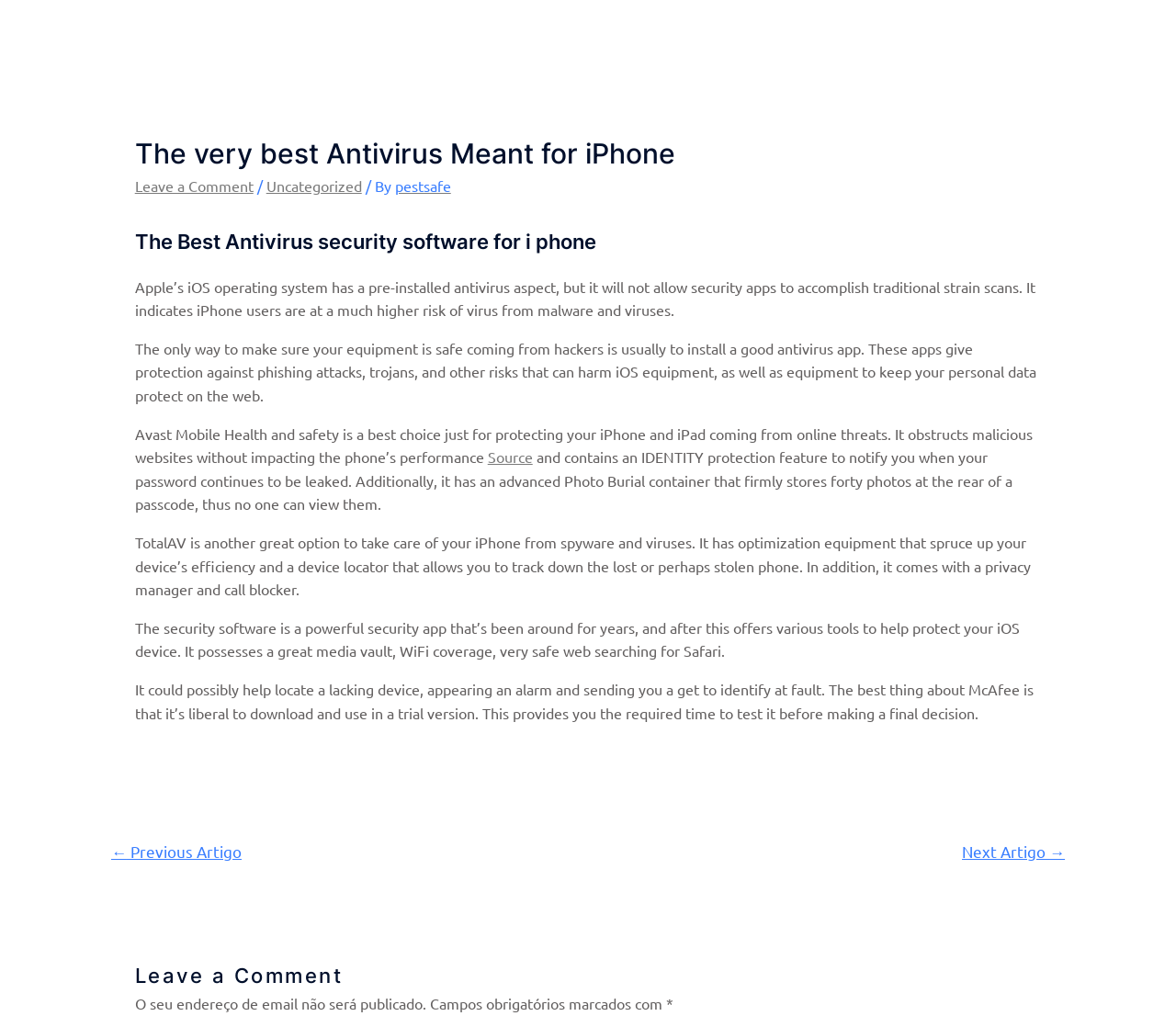Based on what you see in the screenshot, provide a thorough answer to this question: What is the purpose of Avast Mobile Security?

According to the webpage, Avast Mobile Security is a recommended antivirus app for iPhone, which blocks malicious websites without impacting the phone's performance, and also has an ID protection feature to notify users when their password has been leaked.